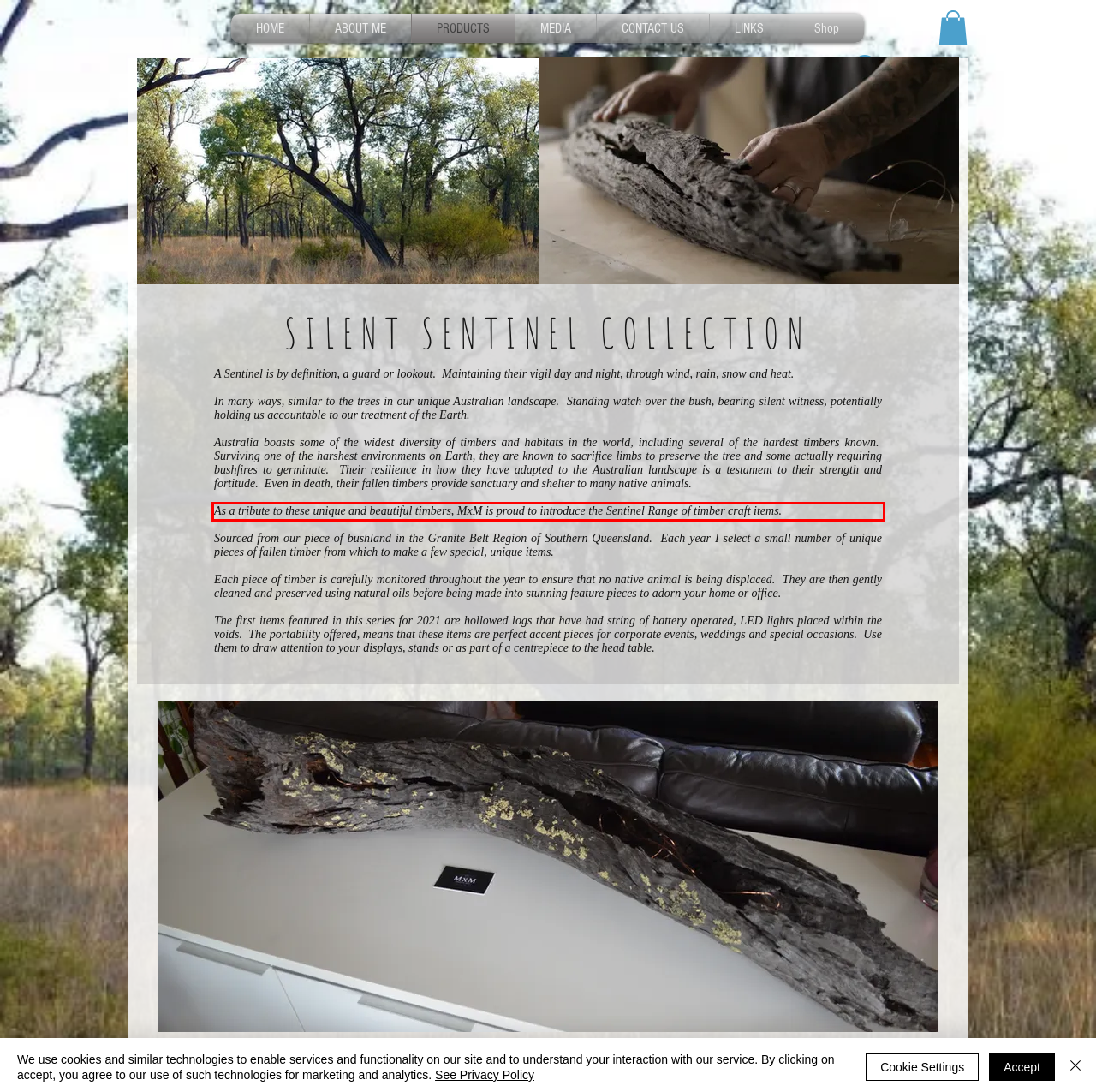Given a screenshot of a webpage with a red bounding box, please identify and retrieve the text inside the red rectangle.

As a tribute to these unique and beautiful timbers, MxM is proud to introduce the Sentinel Range of timber craft items.